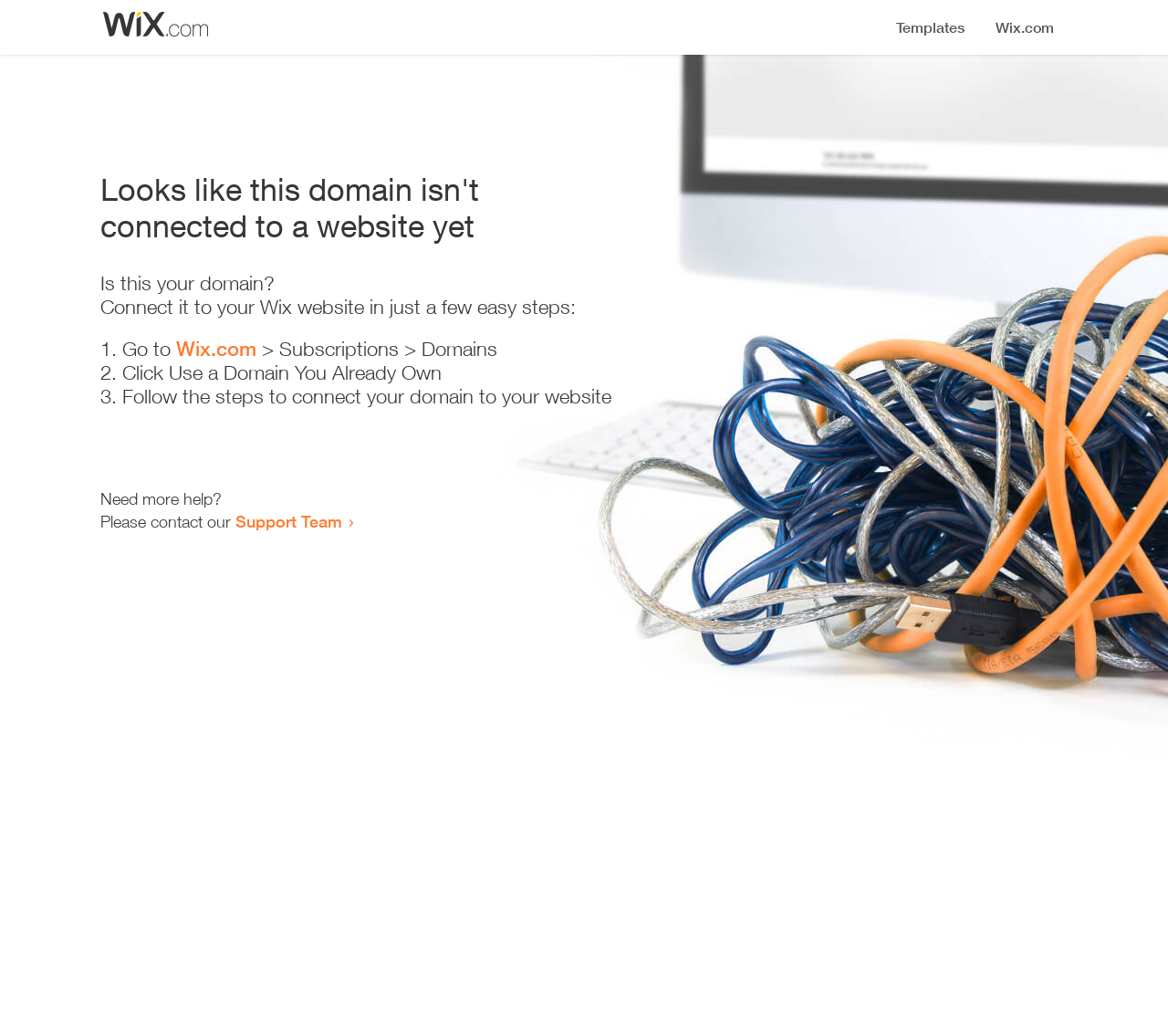Answer the question below with a single word or a brief phrase: 
How many steps are required to connect the domain to a website?

3